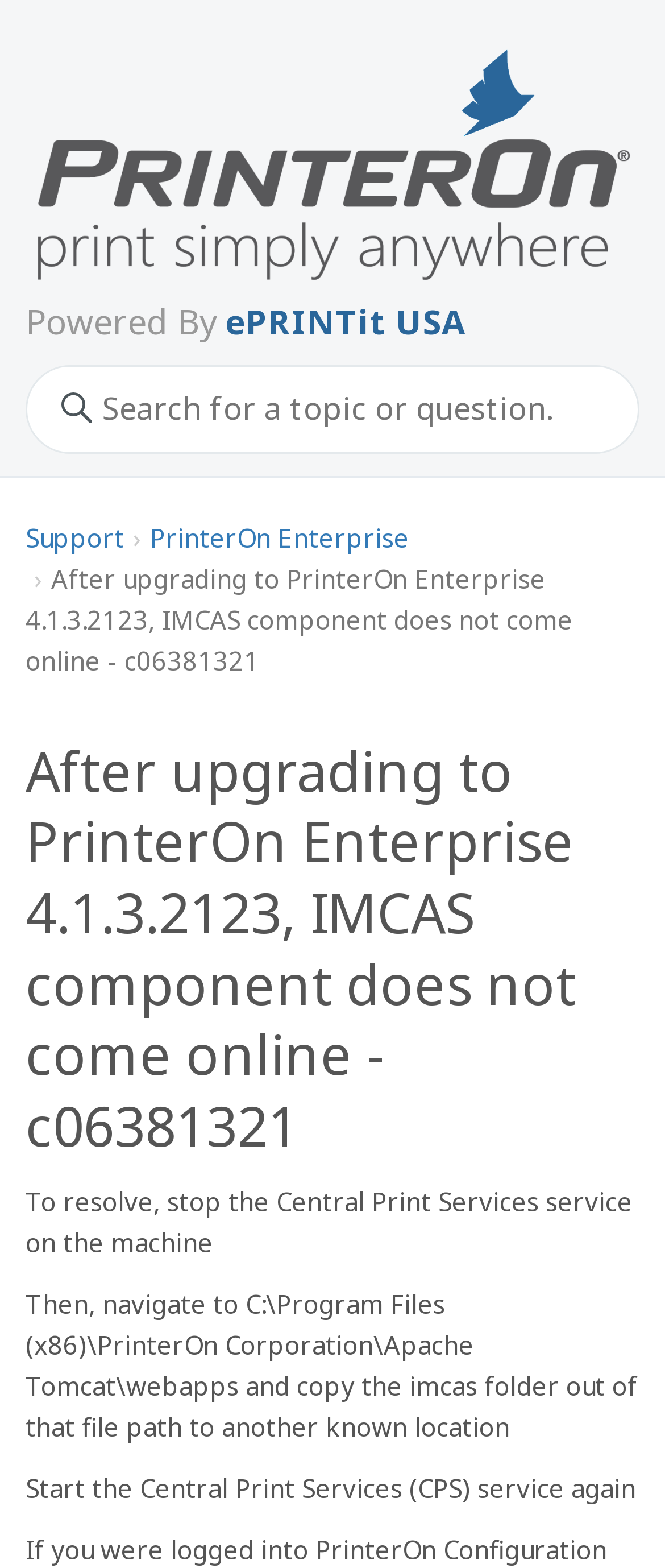Using the details from the image, please elaborate on the following question: What is the purpose of the search box?

The purpose of the search box can be inferred from its placeholder text, which says 'Search keywords'. This suggests that the search box is used to search for keywords or phrases within the knowledge base.